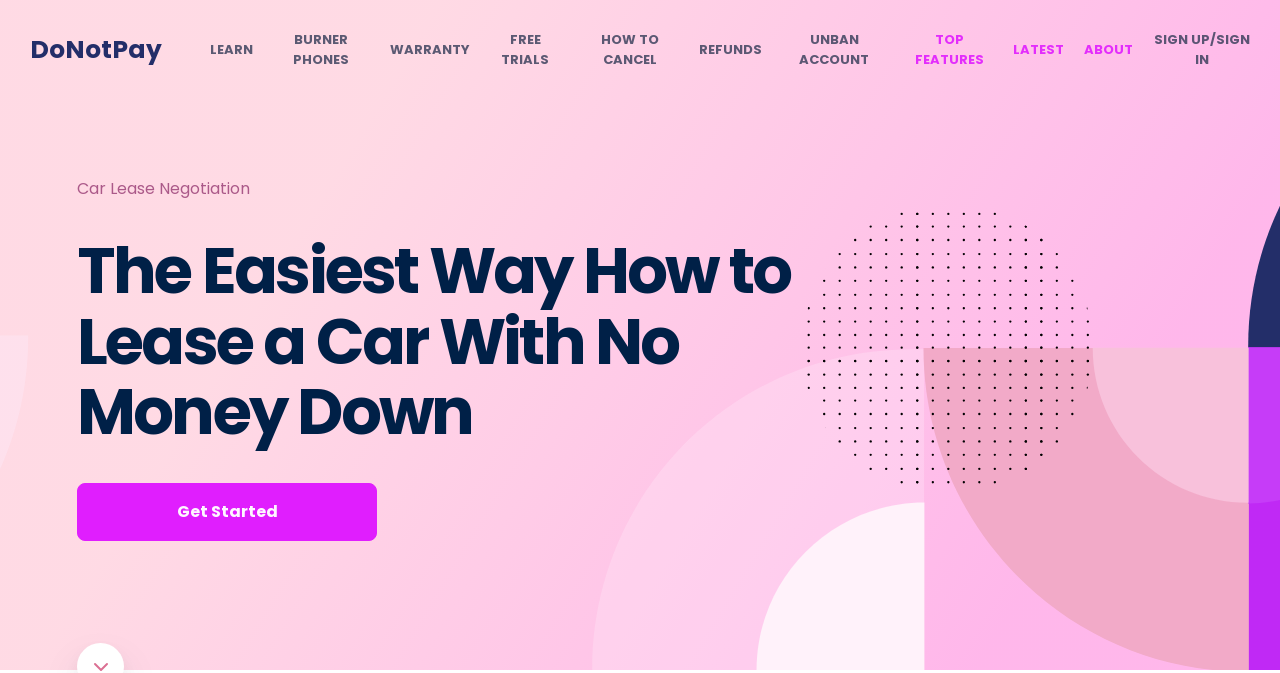Determine the bounding box coordinates of the clickable element to achieve the following action: 'Explore DoNotPay features'. Provide the coordinates as four float values between 0 and 1, formatted as [left, top, right, bottom].

[0.016, 0.149, 0.984, 0.217]